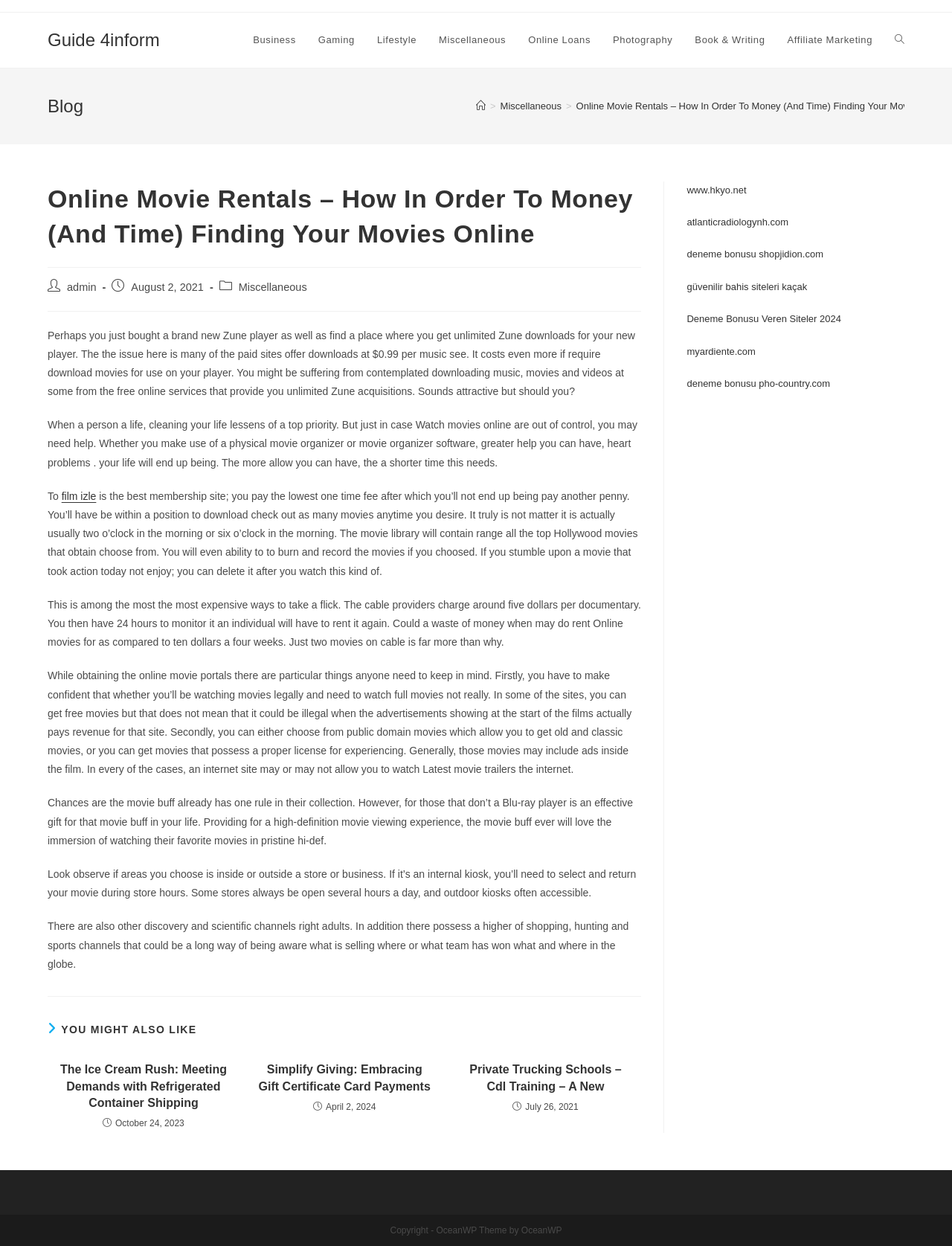Please provide a comprehensive response to the question below by analyzing the image: 
What is the category of the blog post?

The category of the blog post can be determined by looking at the breadcrumbs navigation, which shows 'Home > Miscellaneous > Online Movie Rentals – How In Order To Money (And Time) Finding Your Movies Online'. Therefore, the category of the blog post is 'Miscellaneous'.